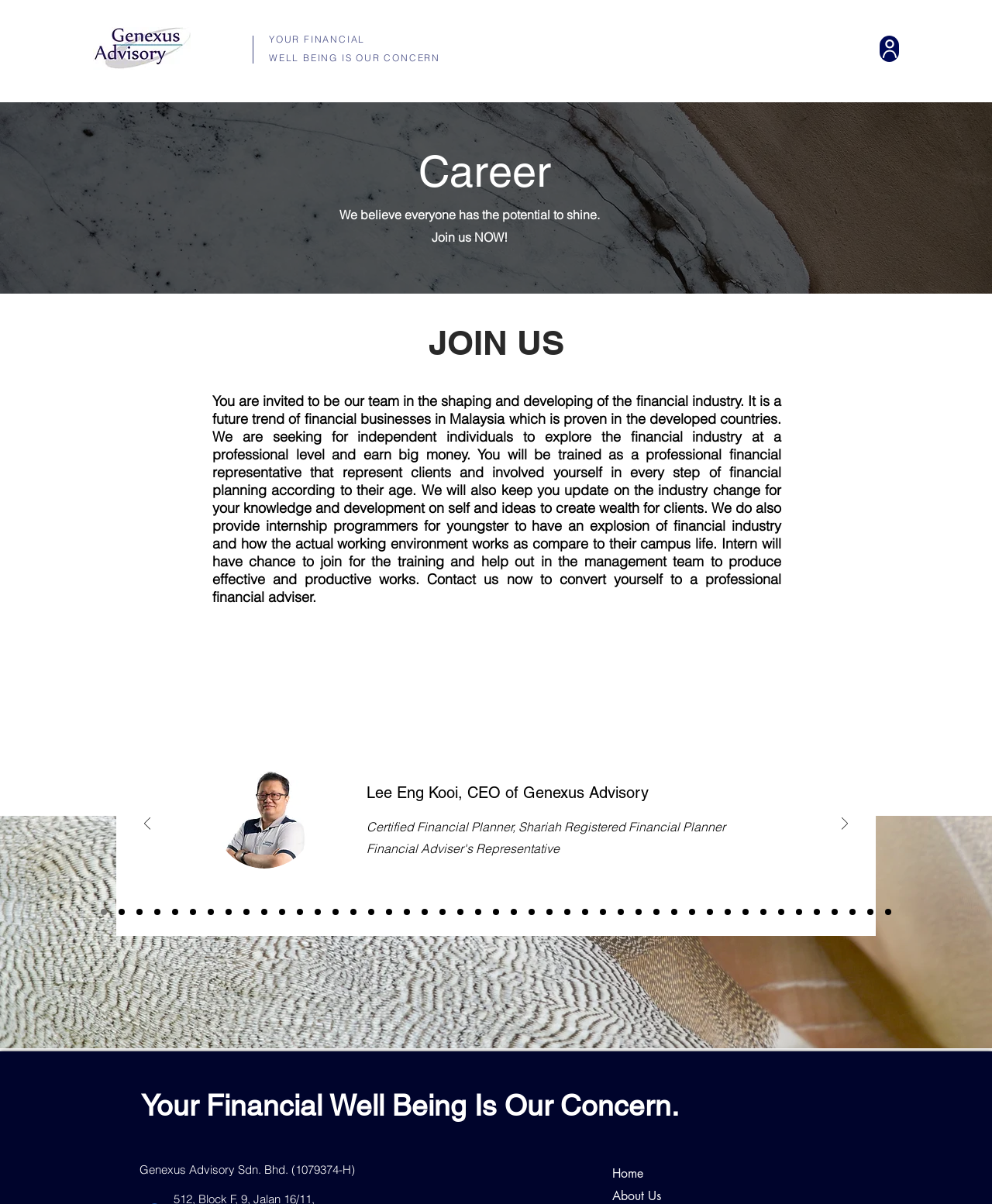Using the information shown in the image, answer the question with as much detail as possible: What is the position of the 'Previous' button in the slideshow?

I located the 'Previous' button in the slideshow region, which has the bounding box coordinates [0.117, 0.593, 0.883, 0.777]. The button is positioned at the top-left corner of the slideshow, with the bounding box coordinates [0.145, 0.679, 0.152, 0.691].